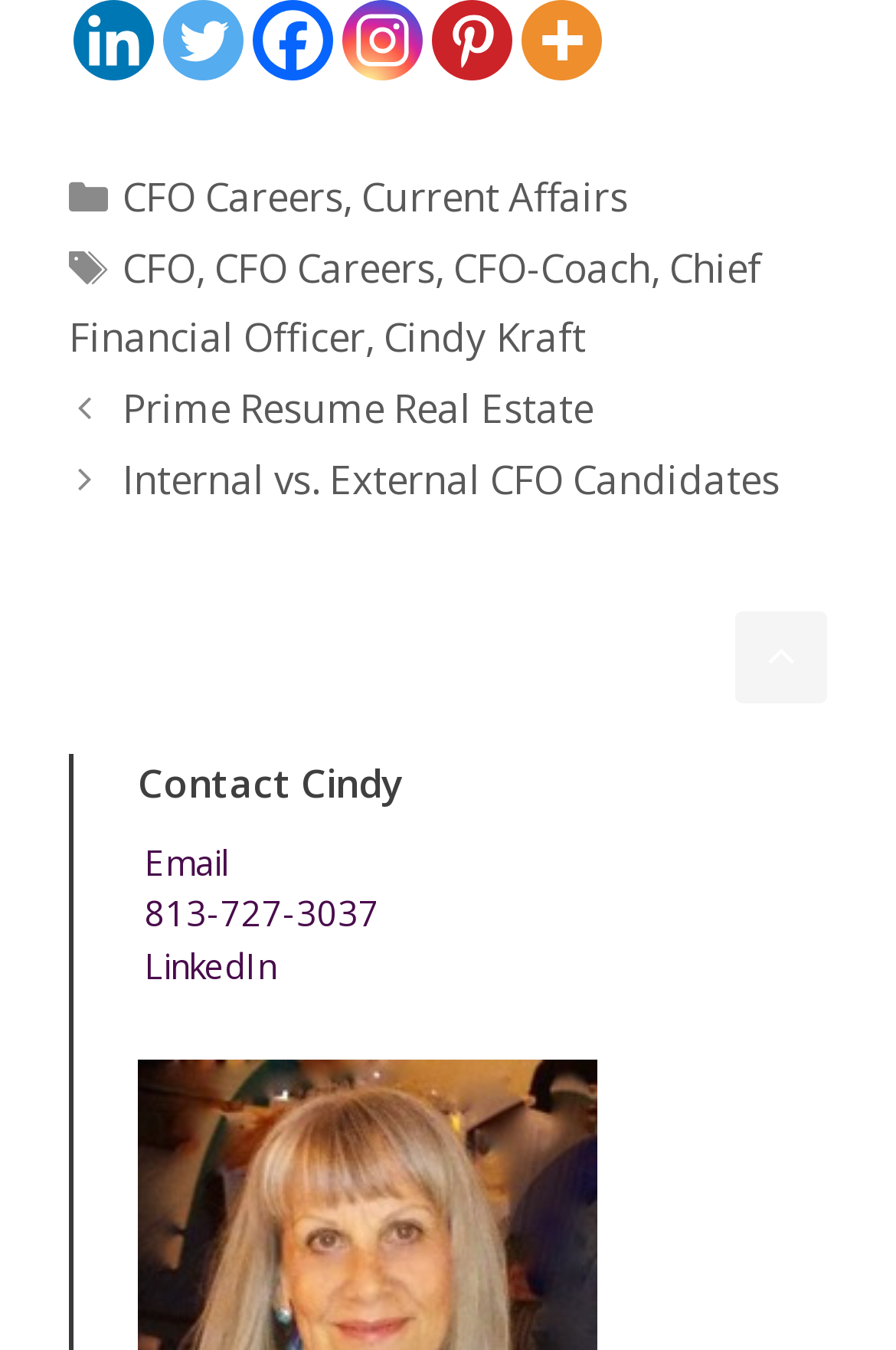Locate the bounding box coordinates of the clickable area needed to fulfill the instruction: "Visit LinkedIn".

[0.082, 0.0, 0.172, 0.06]